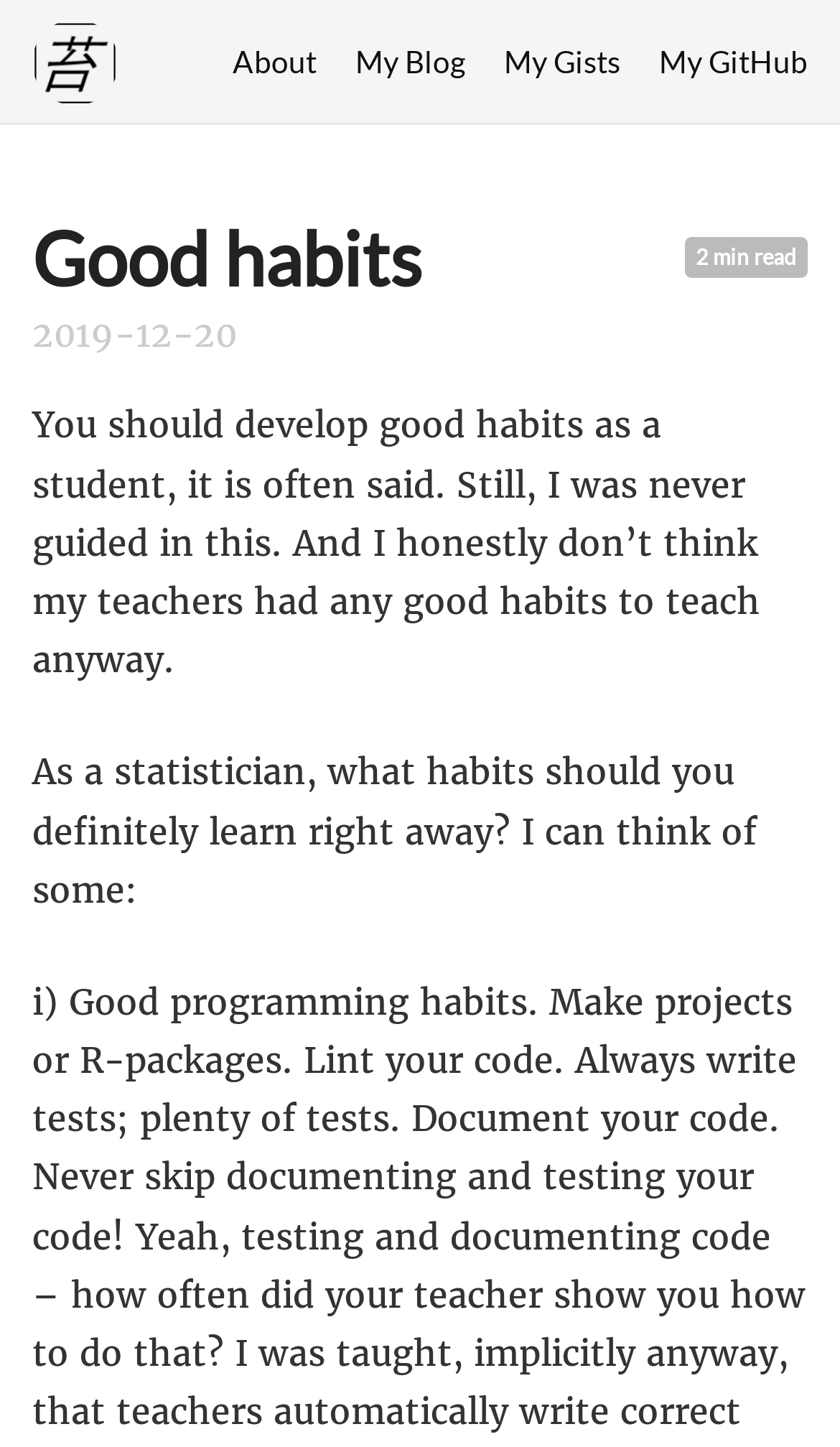From the screenshot, find the bounding box of the UI element matching this description: "alt="HOLLAND & HART LLP LOGO"". Supply the bounding box coordinates in the form [left, top, right, bottom], each a float between 0 and 1.

None